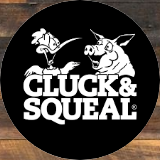What type of products does Cluck & Squeal focus on?
Answer with a single word or phrase, using the screenshot for reference.

Flavorful products derived from poultry and pork